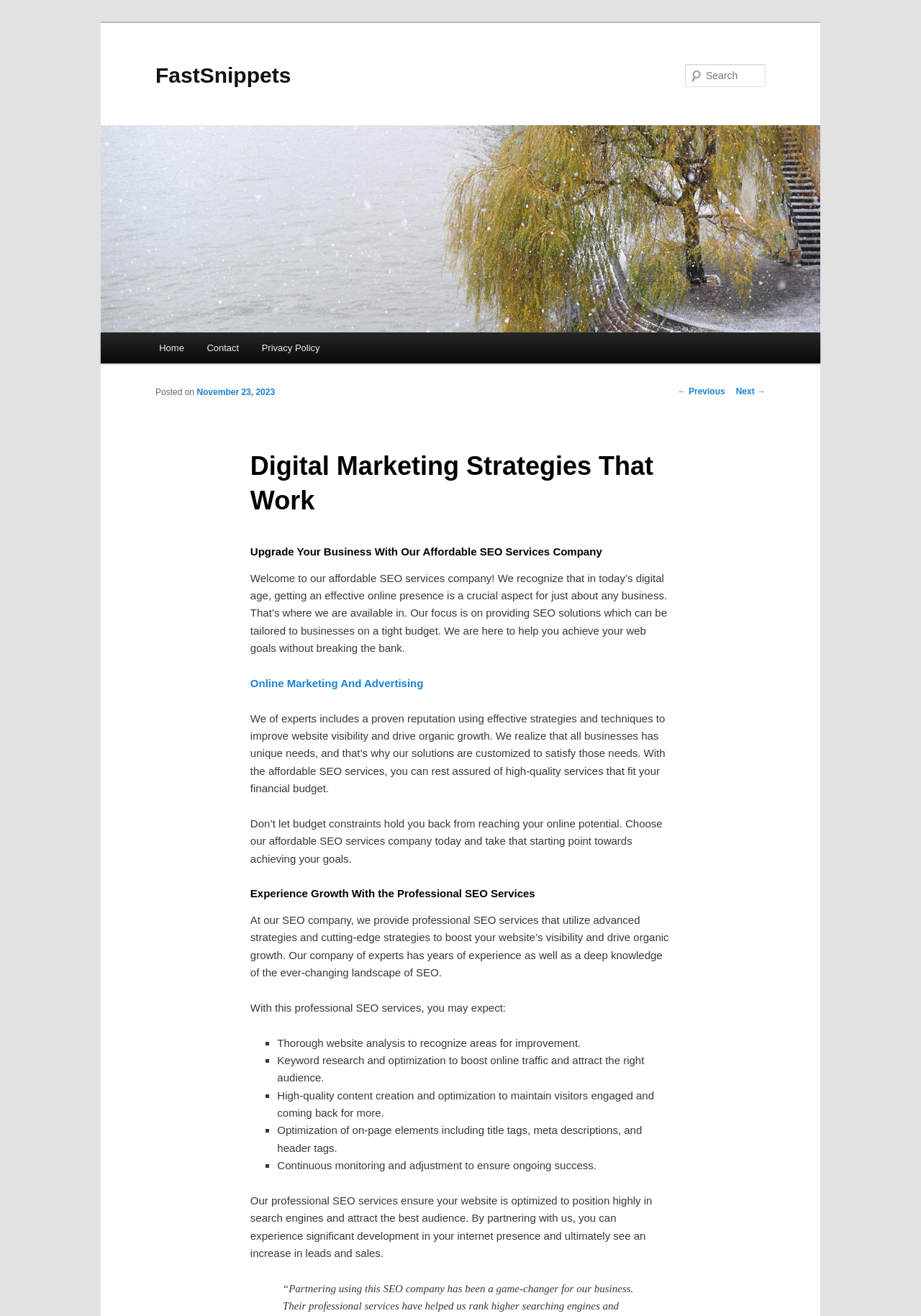What is the name of the website?
Using the image, provide a detailed and thorough answer to the question.

I determined the name of the website by looking at the heading element with the text 'FastSnippets' which appears multiple times on the webpage, indicating that it is the name of the website.